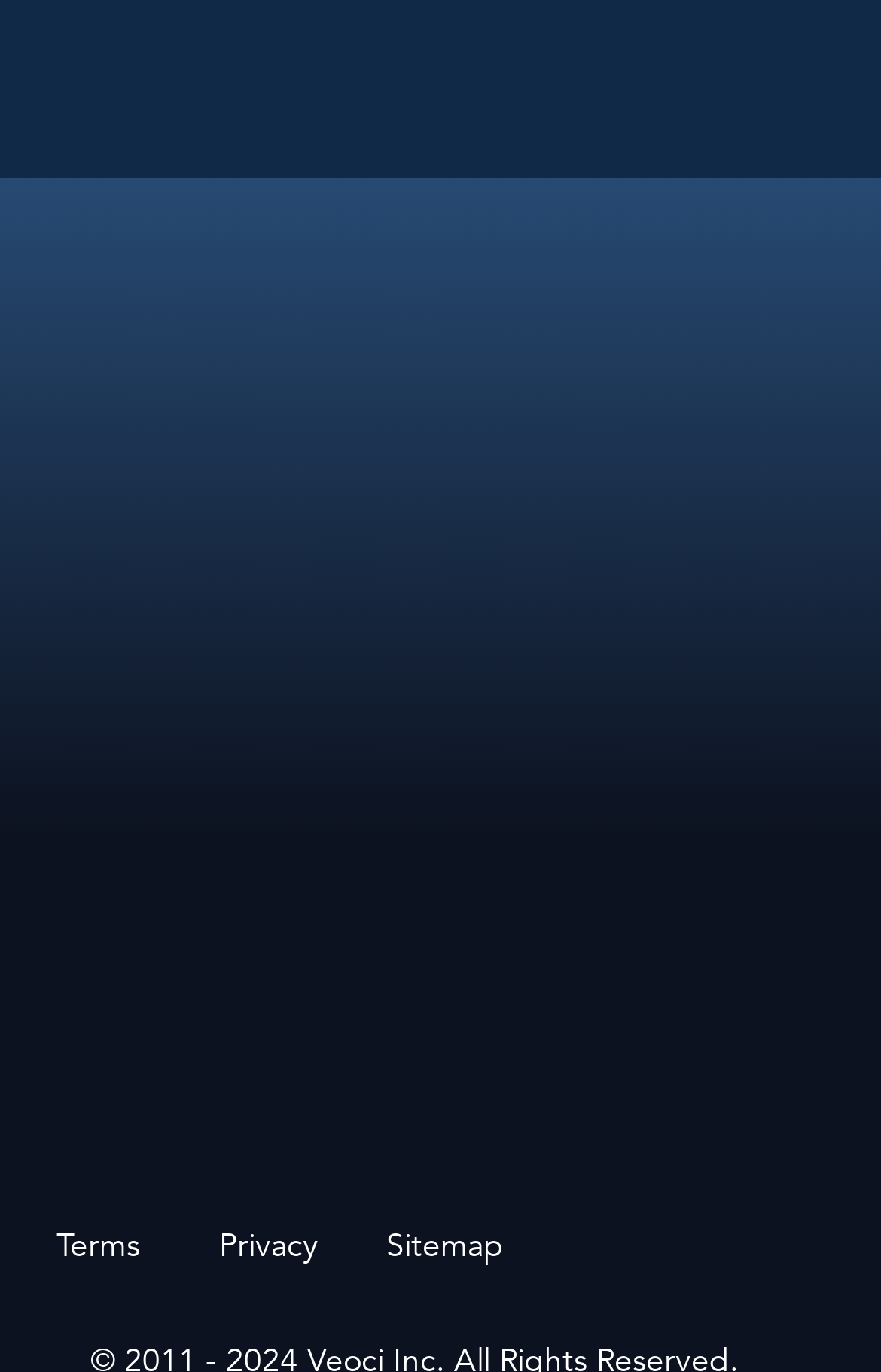Using the details from the image, please elaborate on the following question: How many social media links are there?

I counted the number of link elements with images of social media logos, including LinkedIn, Facebook, Twitter, Instagram, and YouTube, to find the total number of social media links.